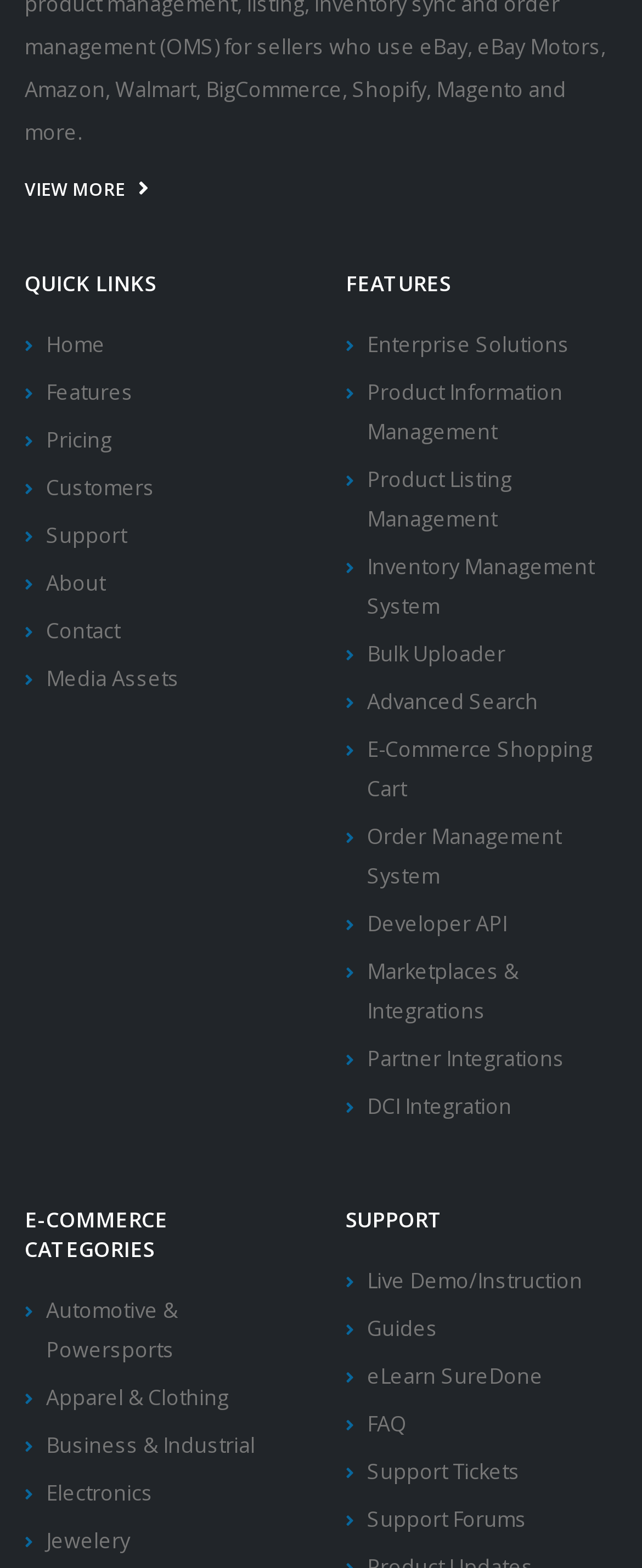Identify the bounding box coordinates of the section to be clicked to complete the task described by the following instruction: "Learn about product information management". The coordinates should be four float numbers between 0 and 1, formatted as [left, top, right, bottom].

[0.572, 0.241, 0.877, 0.284]